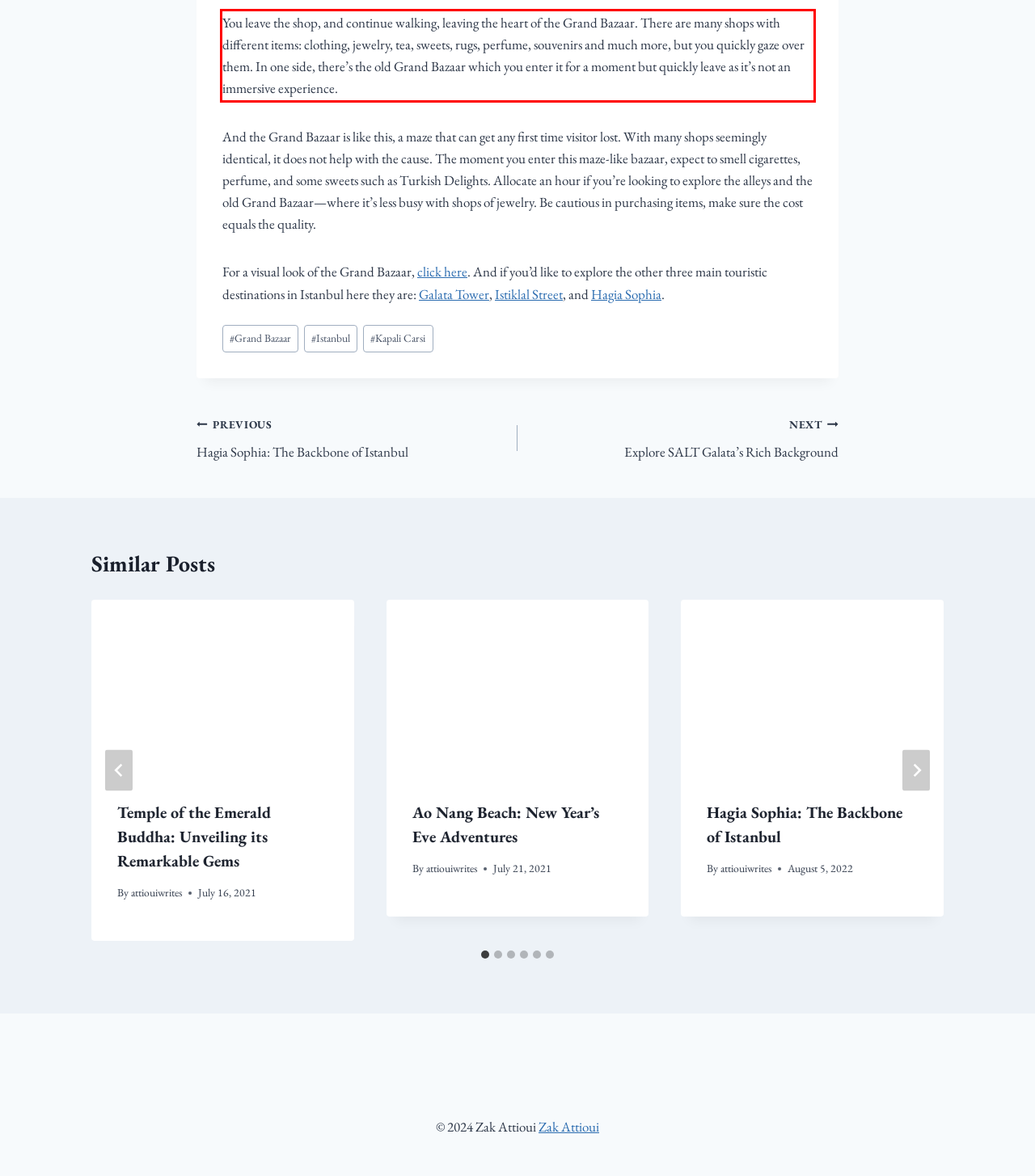Examine the webpage screenshot, find the red bounding box, and extract the text content within this marked area.

You leave the shop, and continue walking, leaving the heart of the Grand Bazaar. There are many shops with different items: clothing, jewelry, tea, sweets, rugs, perfume, souvenirs and much more, but you quickly gaze over them. In one side, there’s the old Grand Bazaar which you enter it for a moment but quickly leave as it’s not an immersive experience.